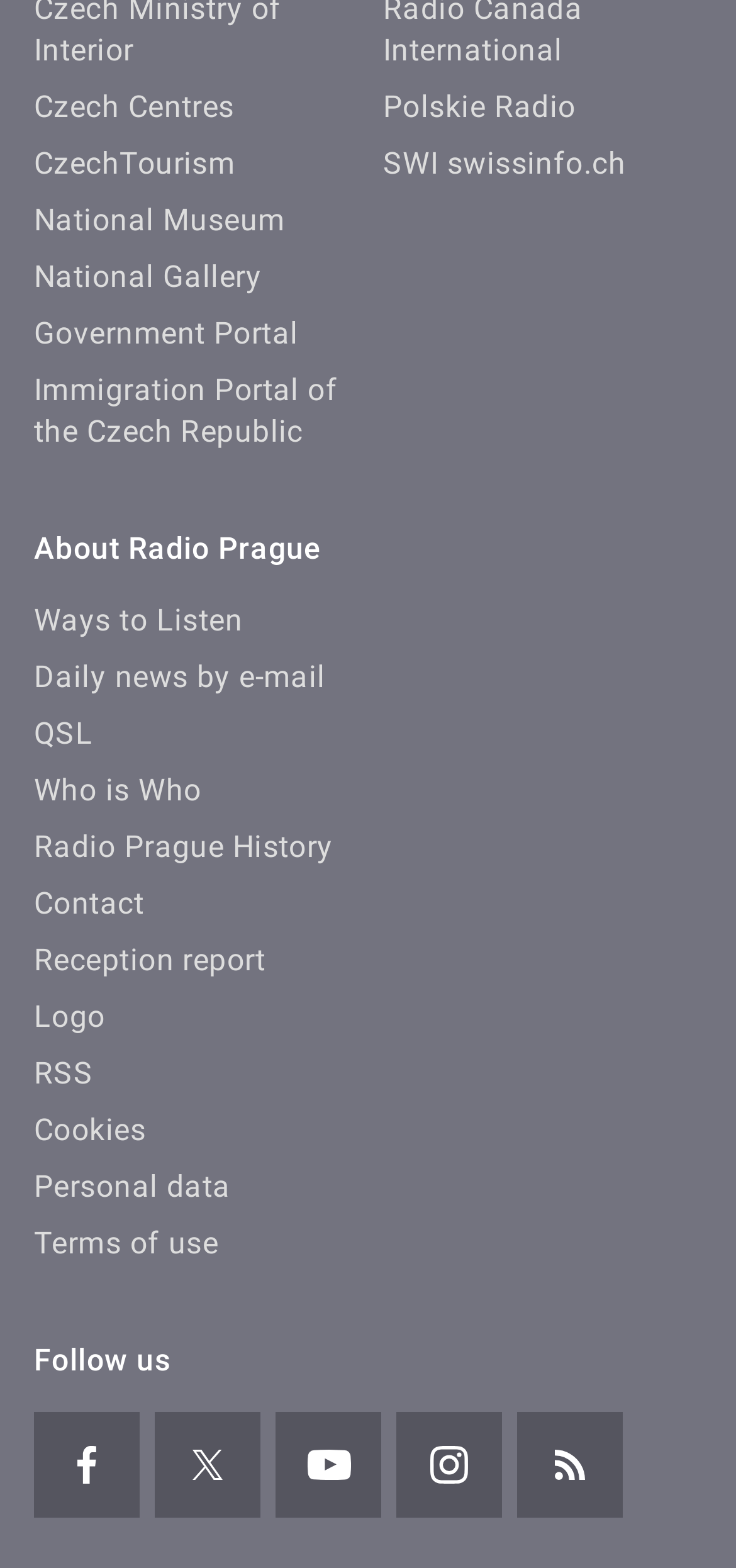Please find the bounding box coordinates of the element that you should click to achieve the following instruction: "visit the Machine Shop page". The coordinates should be presented as four float numbers between 0 and 1: [left, top, right, bottom].

None